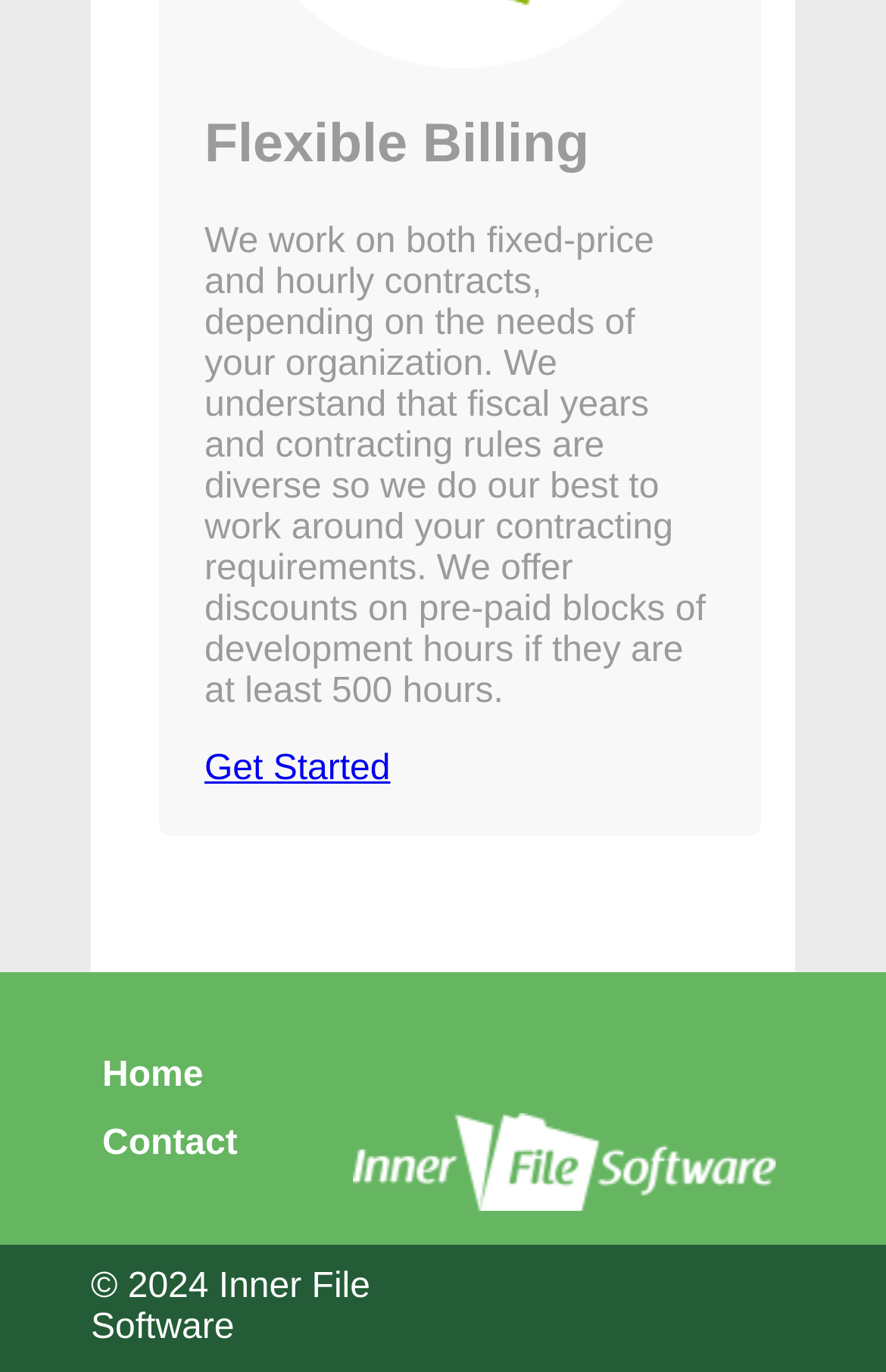What type of contracts does the company offer? Please answer the question using a single word or phrase based on the image.

Fixed-price and hourly